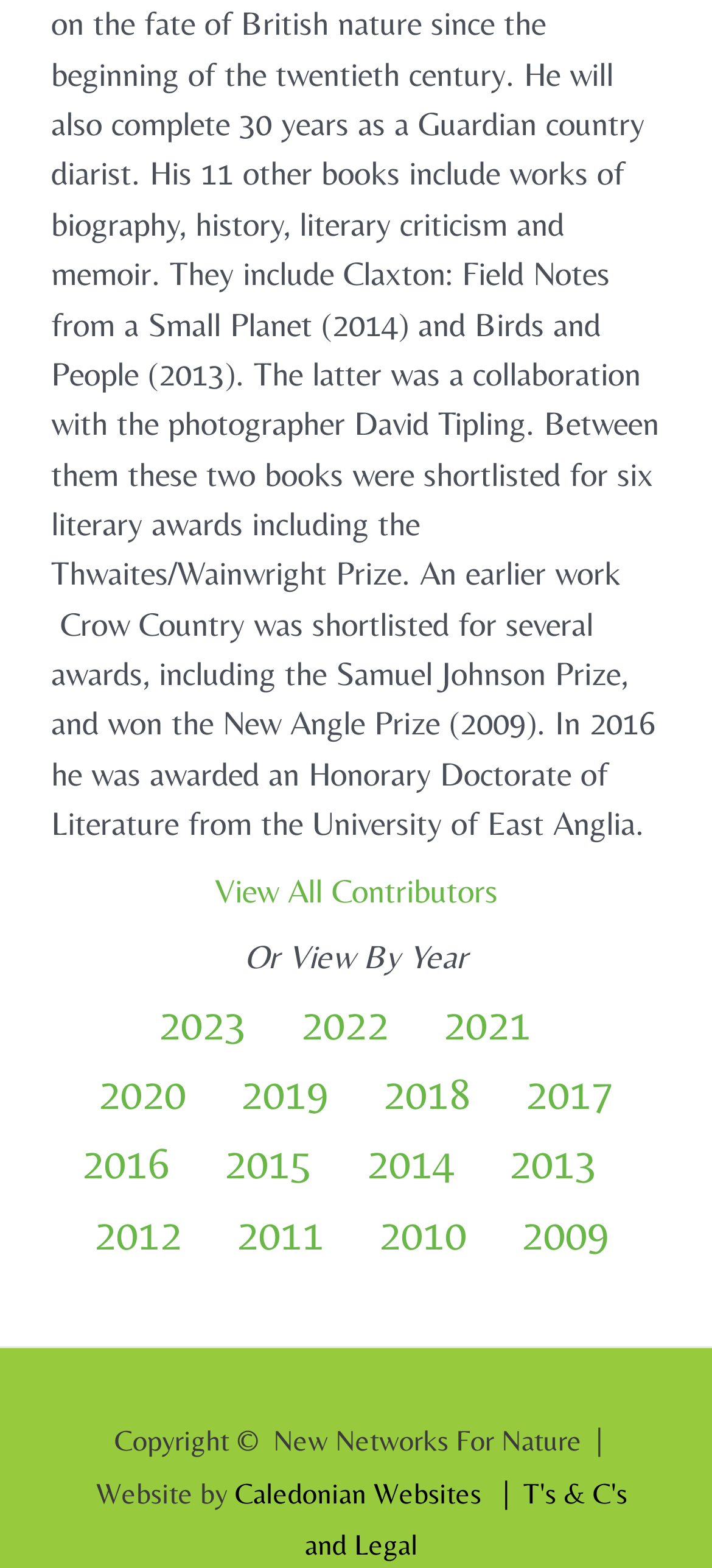Given the webpage screenshot and the description, determine the bounding box coordinates (top-left x, top-left y, bottom-right x, bottom-right y) that define the location of the UI element matching this description: Lettings Negotiator 2024-06-06

None